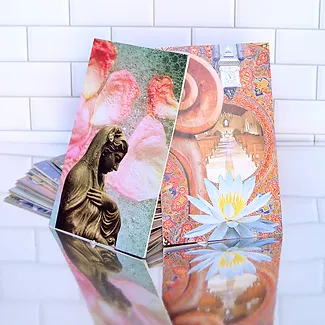What is the purpose of the SoulCollage process? From the image, respond with a single word or brief phrase.

To express unique narratives through art